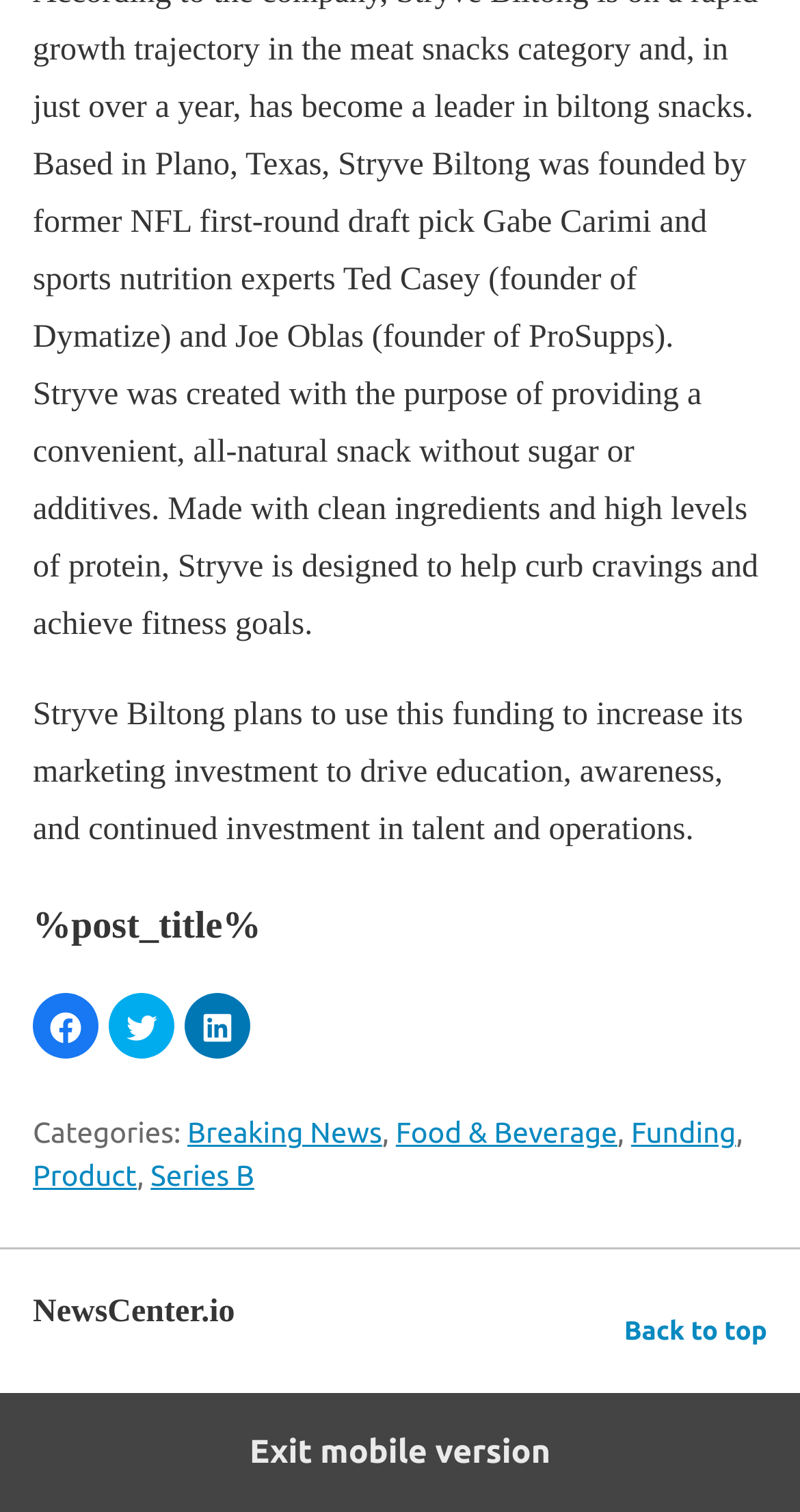Please provide the bounding box coordinates for the element that needs to be clicked to perform the instruction: "Share on Facebook". The coordinates must consist of four float numbers between 0 and 1, formatted as [left, top, right, bottom].

[0.041, 0.657, 0.123, 0.701]